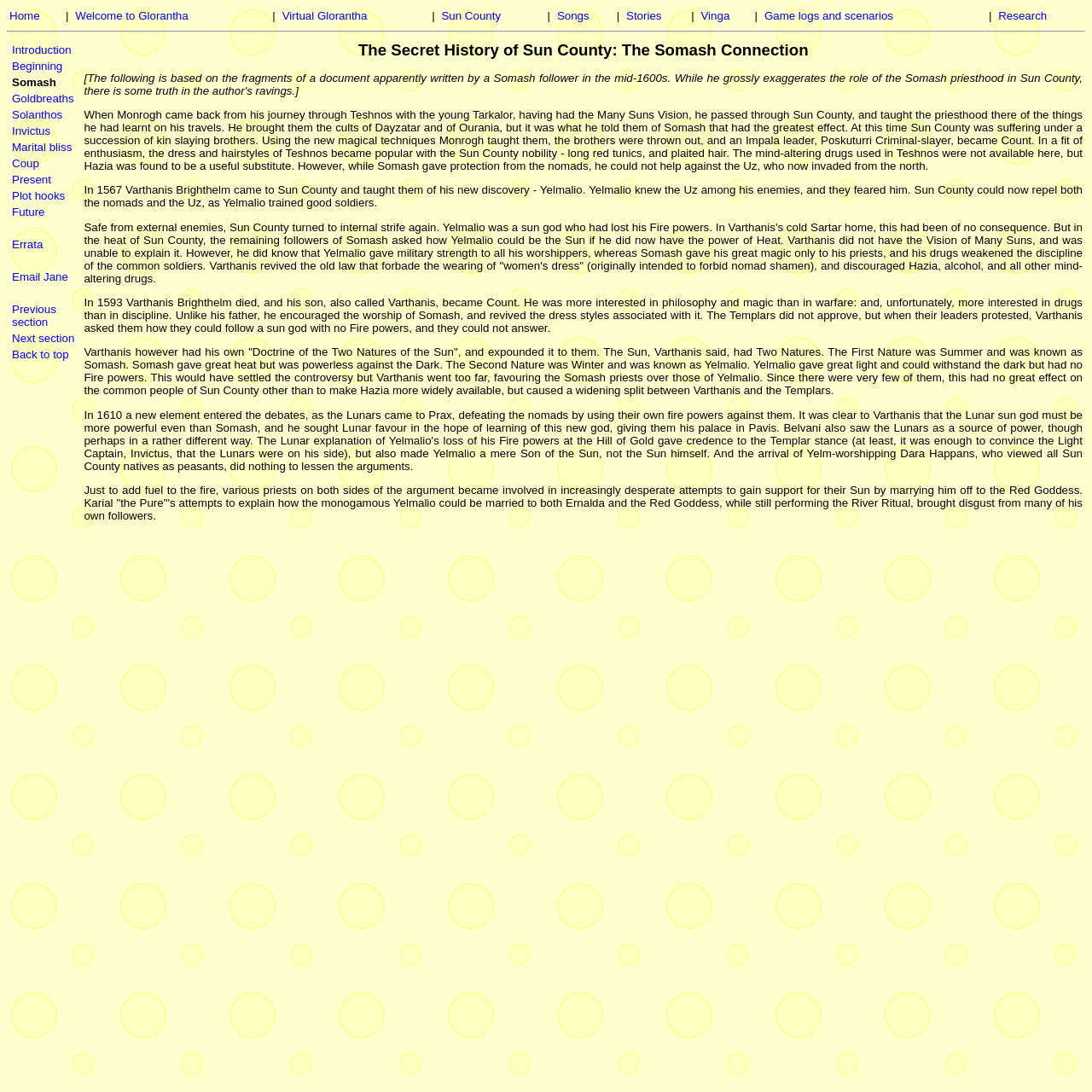How many links are there in the top navigation bar?
Answer with a single word or phrase by referring to the visual content.

9